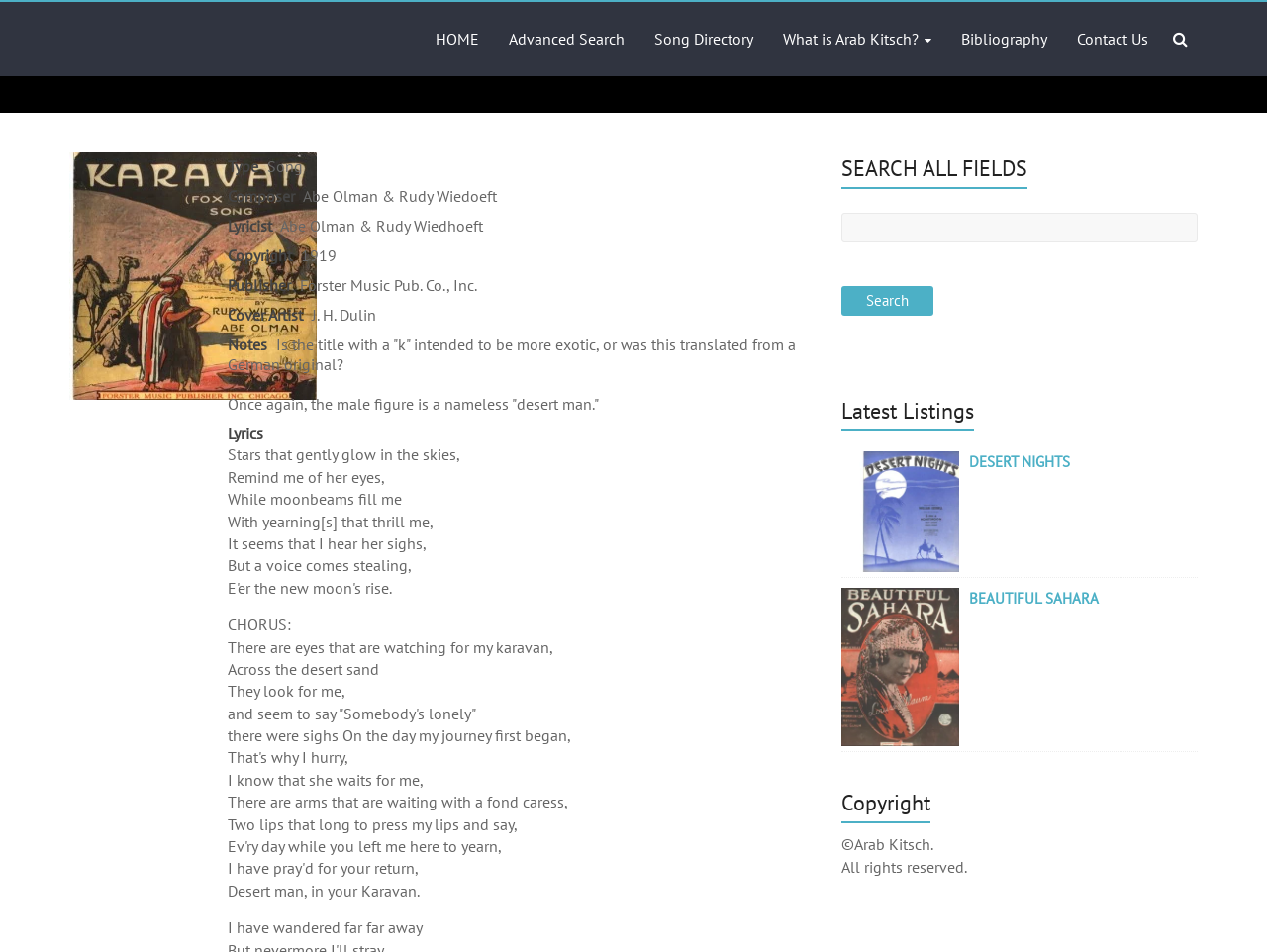Reply to the question below using a single word or brief phrase:
What is the song title?

Karavan